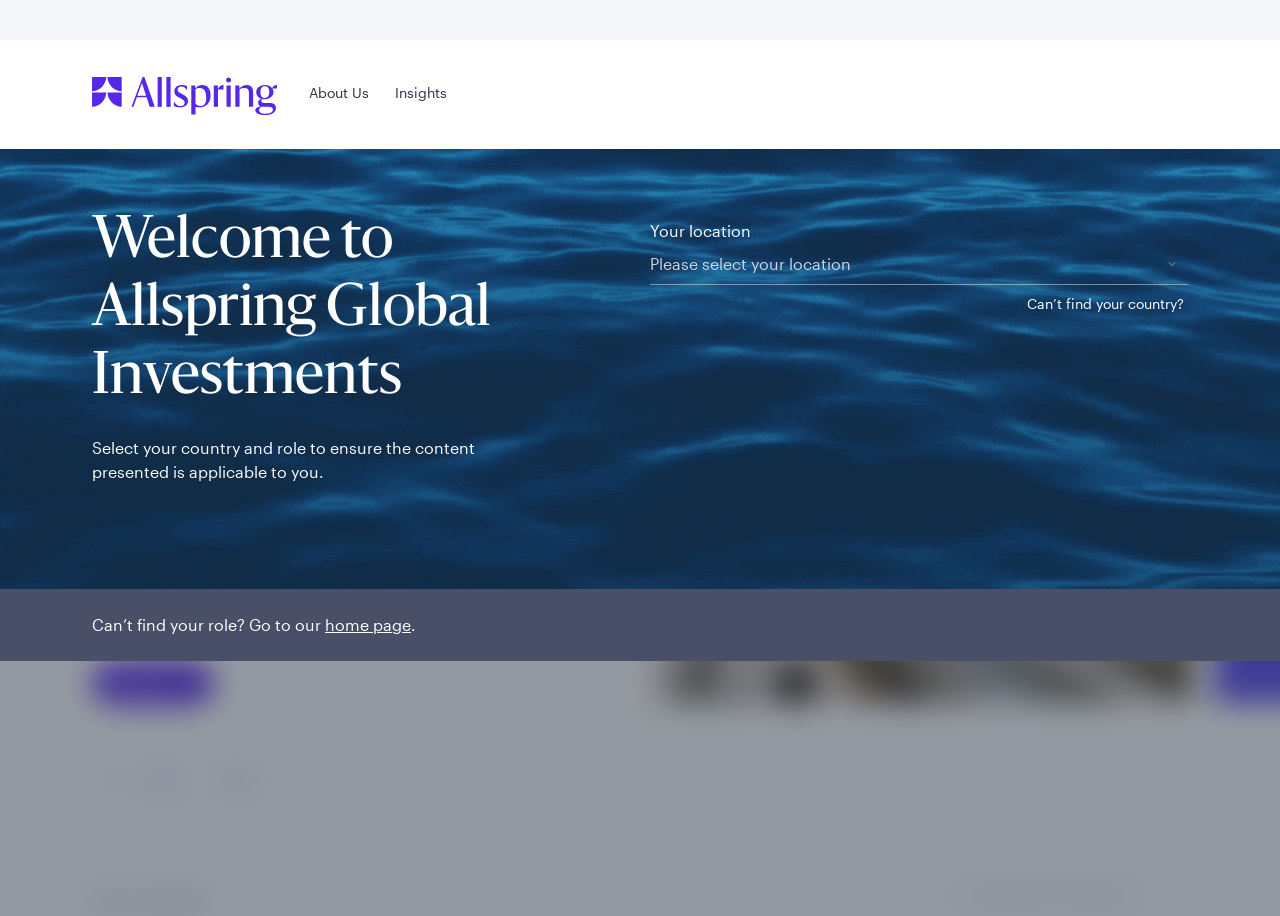Provide a thorough summary of the webpage.

This webpage is the homepage of Allspring Global Investments, a financial services company. At the top left corner, there is a logo of the company, accompanied by a navigation menu with two main items: "About Us" and "Insights". Below the navigation menu, there is a welcome message and a prompt to select the user's country and role to ensure the content presented is applicable to them.

On the right side of the page, there is a dropdown menu to select the user's location, with a hint text "Please select your location" and a small arrow icon. Below the location selection, there are two links: "Can’t find your country?" and "Can’t find your role? Go to our home page".

In the middle of the page, there is a hero section with a featured hero carousel, which displays a series of articles or insights. The carousel has four slides, with each slide containing an image, a title, a brief description, and a "Read more" link. The user can navigate through the slides using the previous and next slide buttons.

At the top right corner of the page, there is a search button with a magnifying glass icon. Below the hero section, there is a filter results section with a text box to input search queries and a label "Filter results (56)".

Throughout the page, there are several calls-to-action, such as "Select your location" and "Read more", which encourage the user to engage with the content and explore the website further.